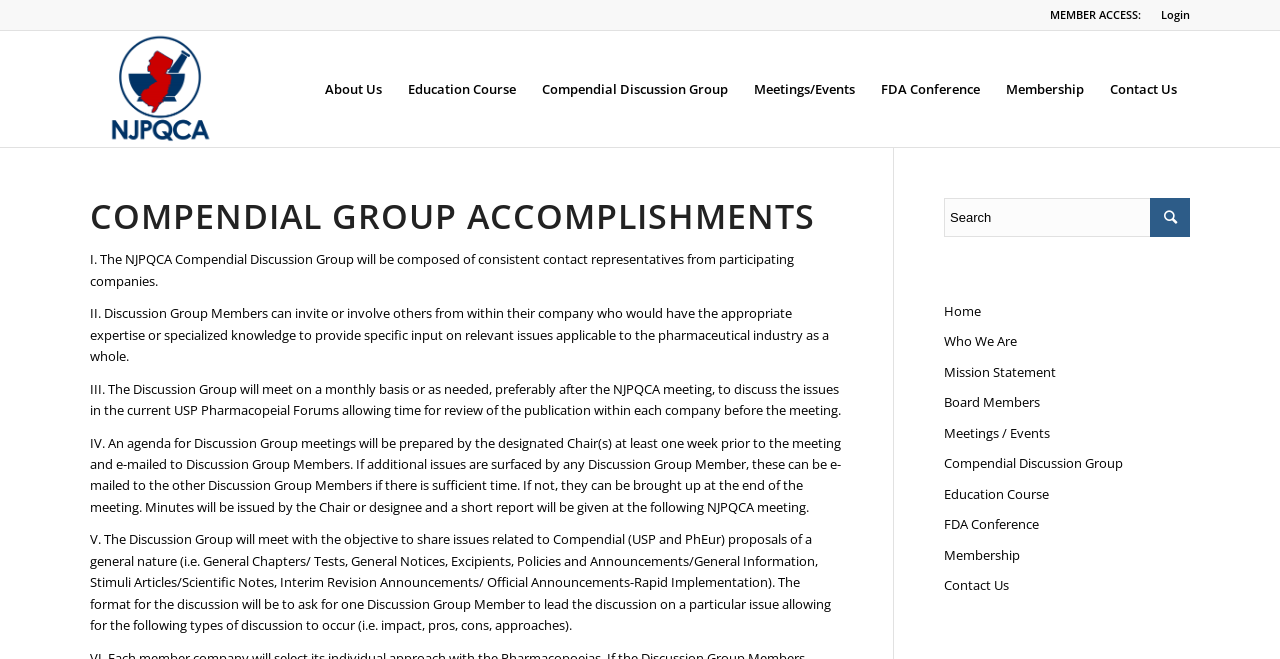What is the login option for members?
Please answer the question with as much detail as possible using the screenshot.

The login option for members can be found at the top right of the webpage, where it says 'MEMBER ACCESS:' followed by a link 'Login'.